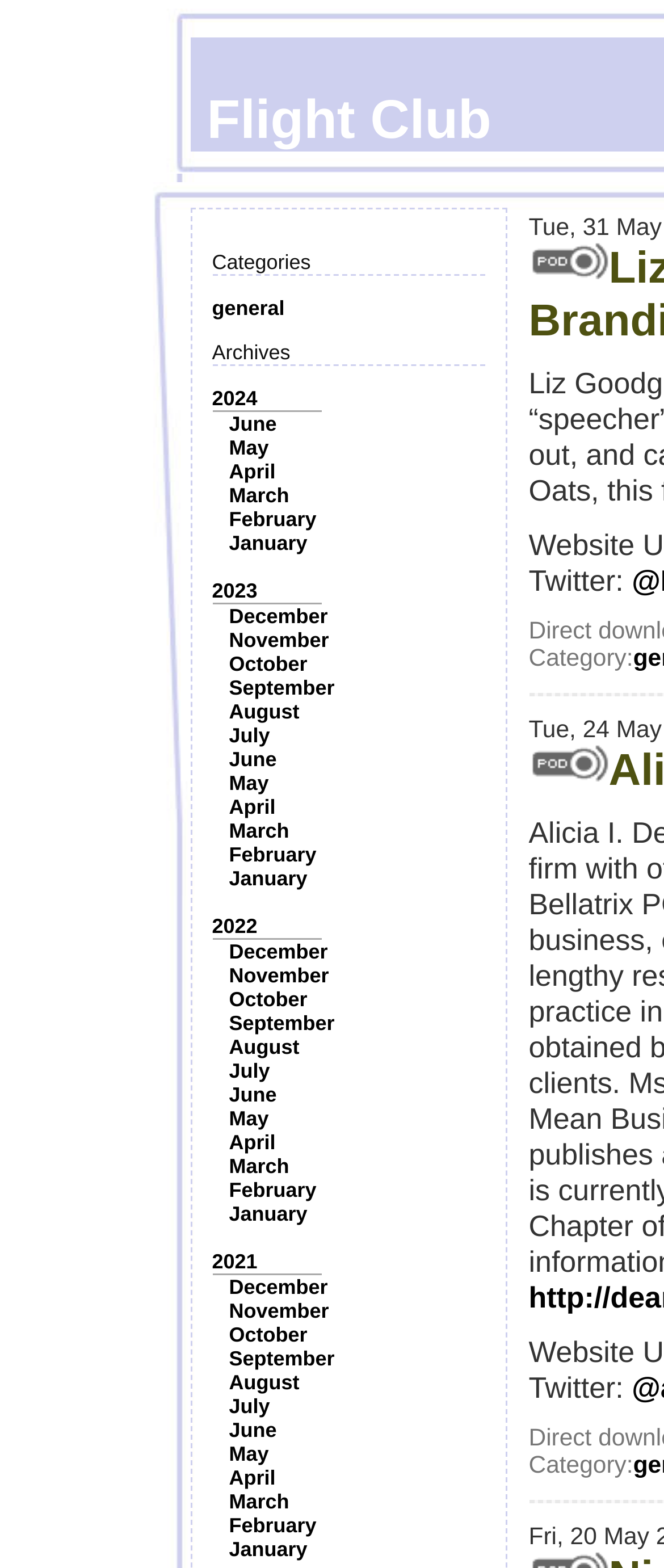Identify the coordinates of the bounding box for the element that must be clicked to accomplish the instruction: "Click on the '2021' archive".

[0.319, 0.797, 0.388, 0.812]